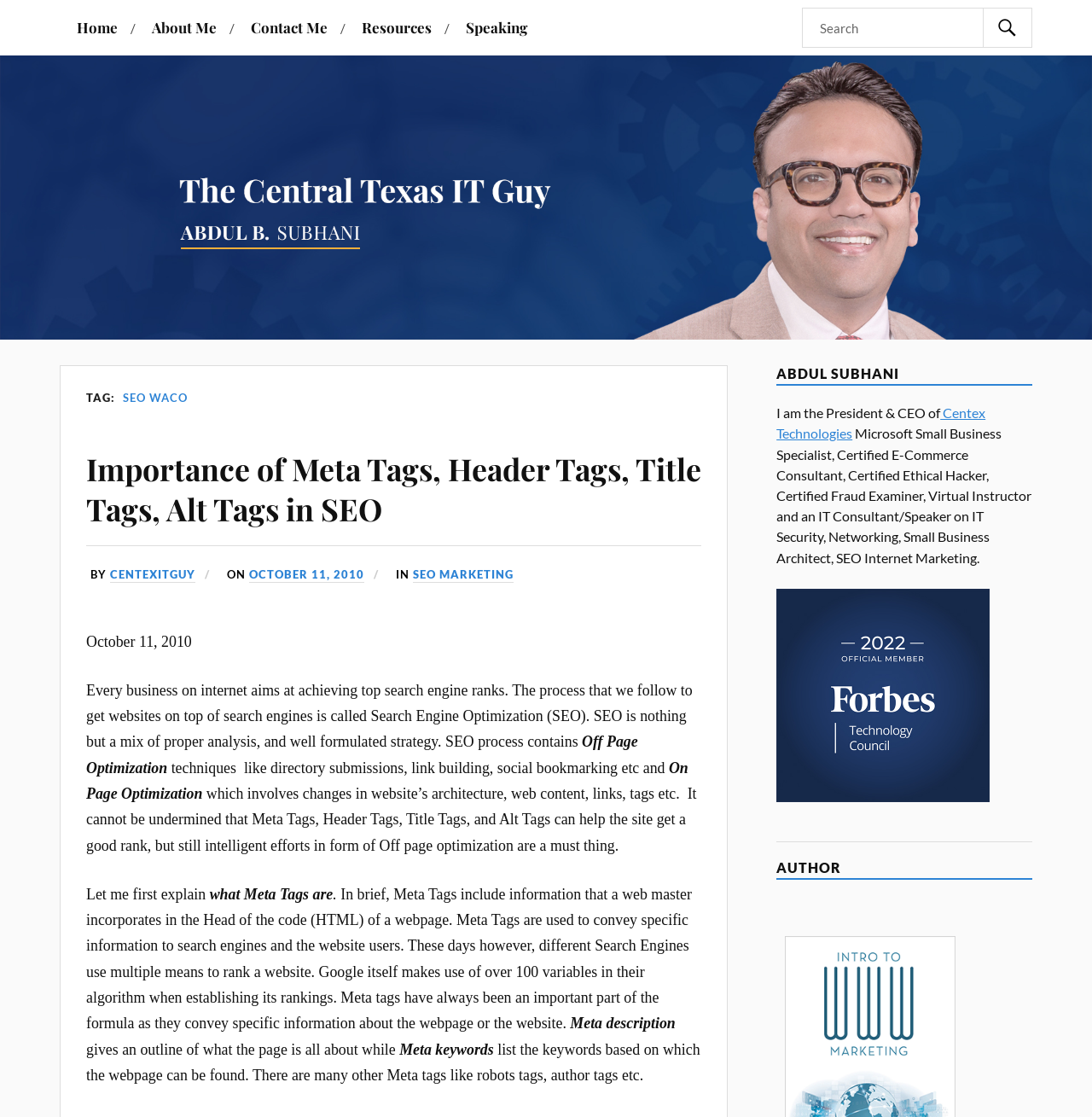Locate and extract the text of the main heading on the webpage.

TAG: SEO WACO